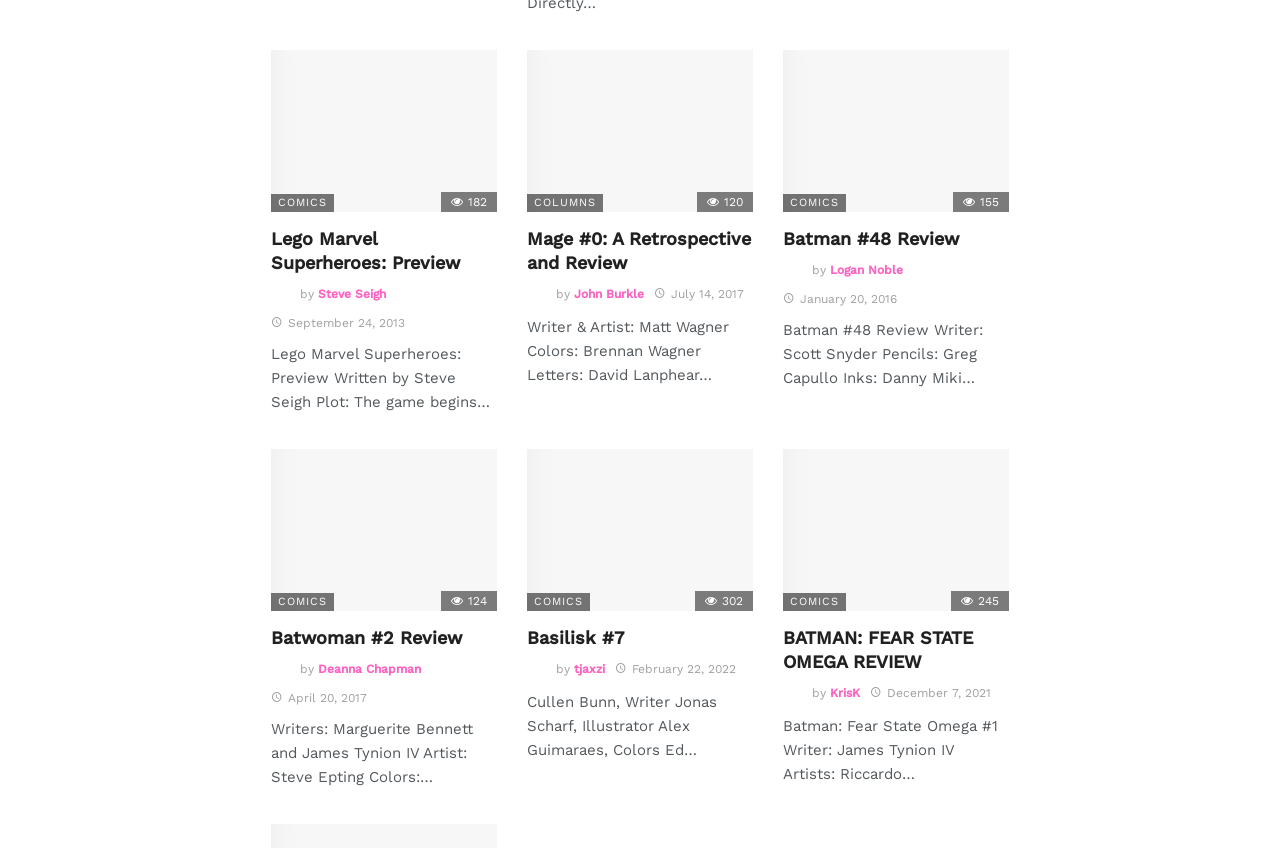Please determine the bounding box coordinates for the UI element described as: "Deanna Chapman".

[0.248, 0.78, 0.329, 0.797]